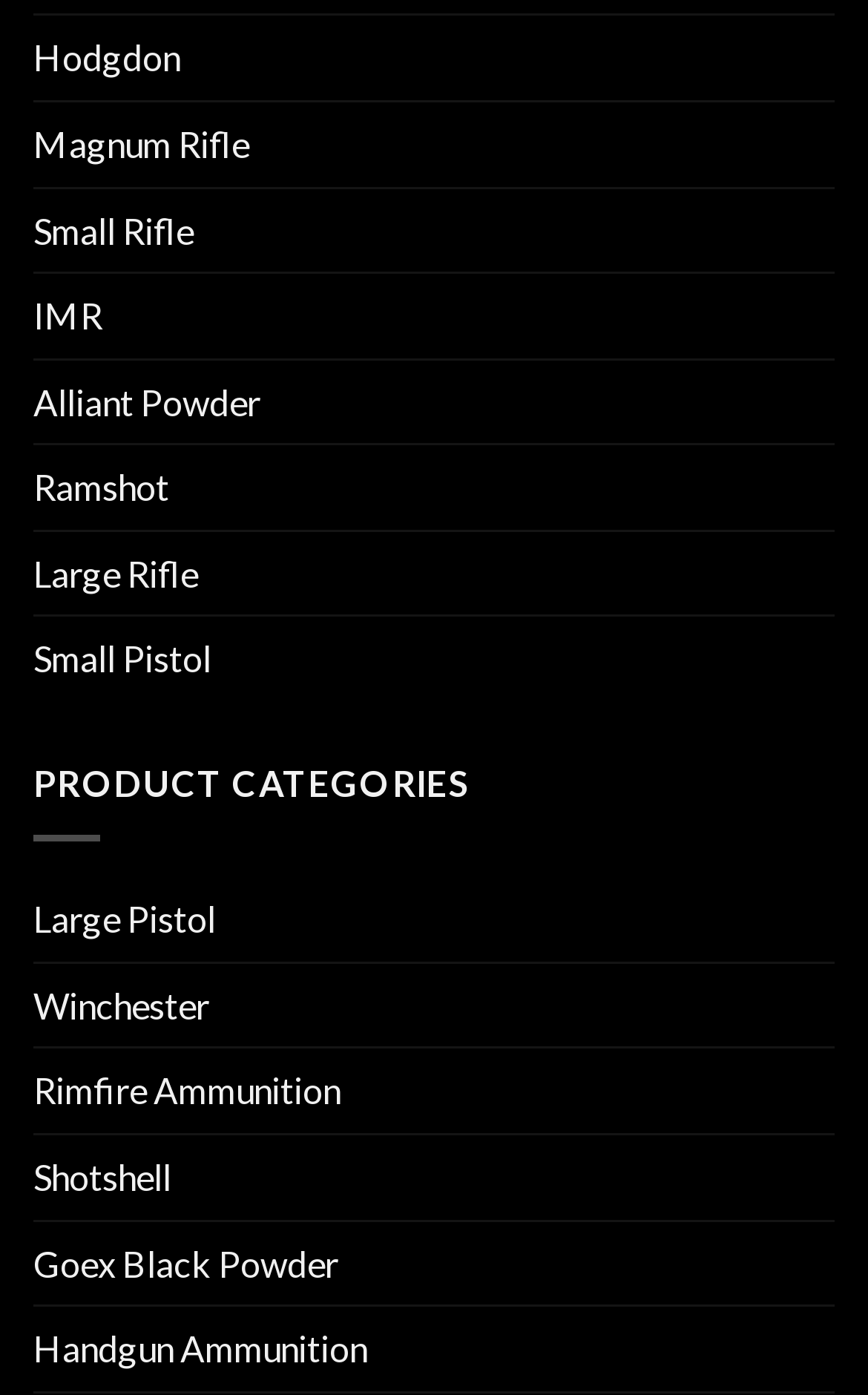Show the bounding box coordinates of the region that should be clicked to follow the instruction: "go to Small Rifle."

[0.038, 0.135, 0.223, 0.195]